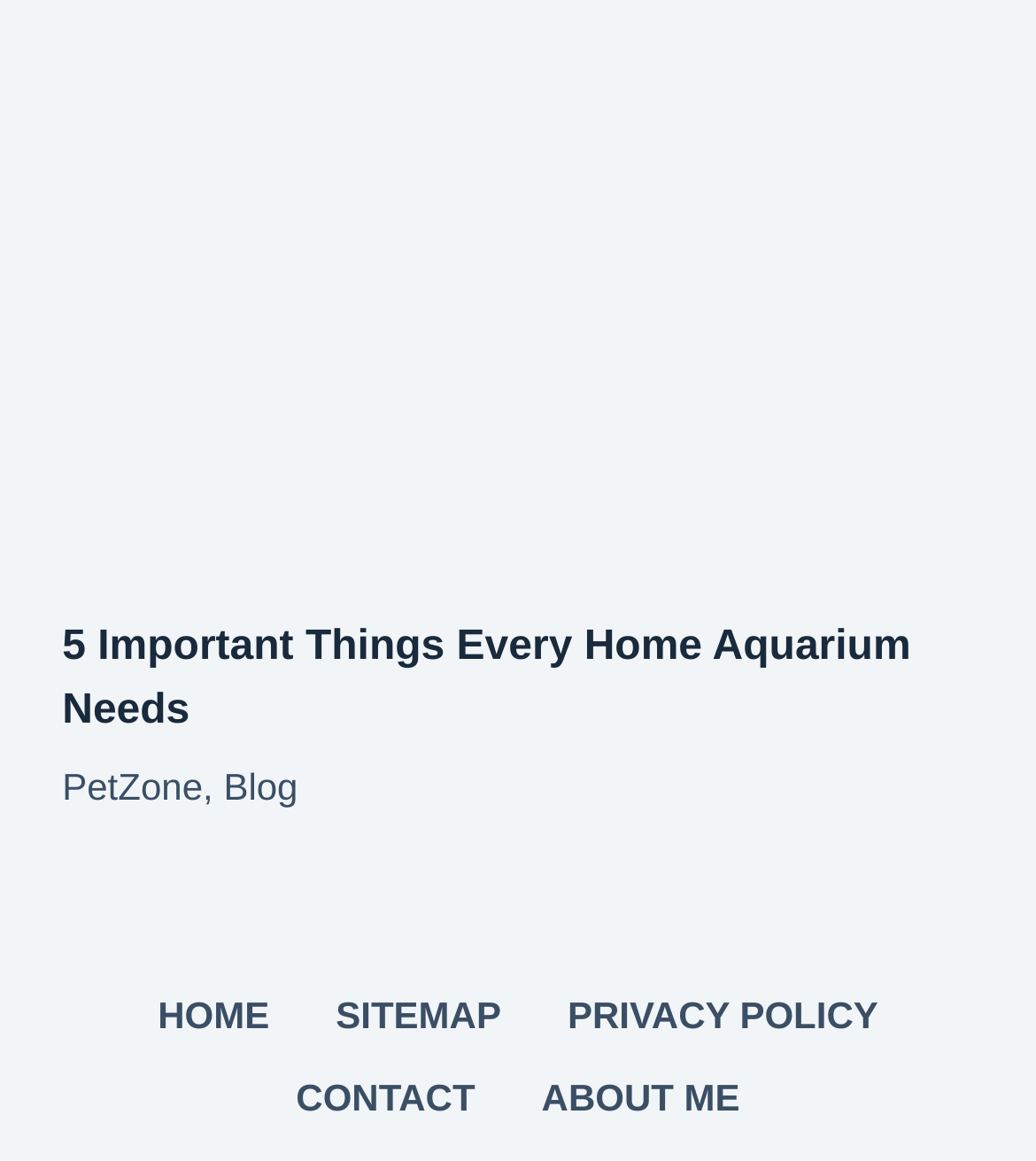What is the name of the blog?
Can you give a detailed and elaborate answer to the question?

The link 'PetZone' is located above the 'Blog' link, suggesting that PetZone is the name of the blog.